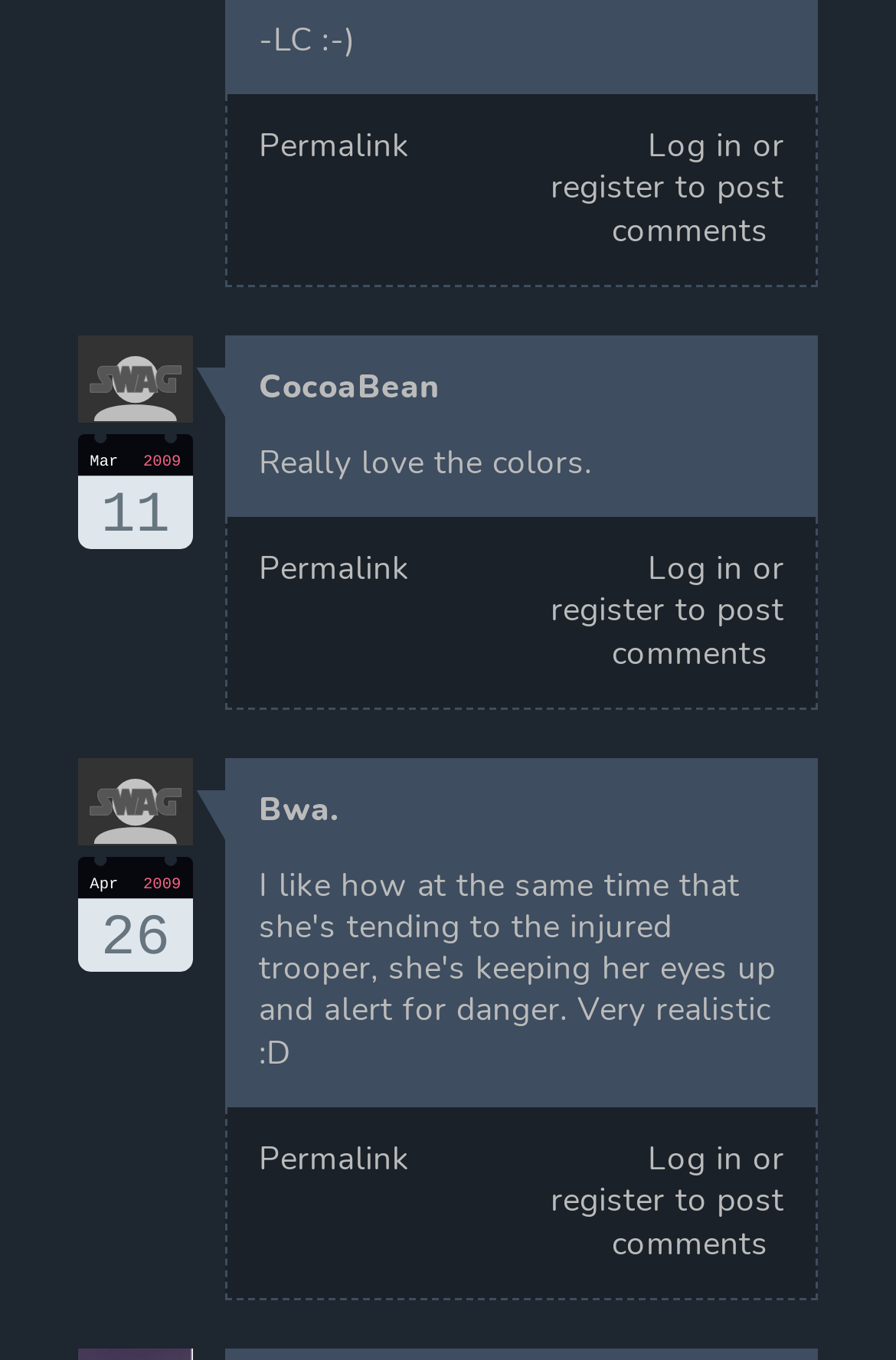Locate the bounding box coordinates of the element's region that should be clicked to carry out the following instruction: "Click the 'Log in' link". The coordinates need to be four float numbers between 0 and 1, i.e., [left, top, right, bottom].

[0.723, 0.091, 0.829, 0.123]